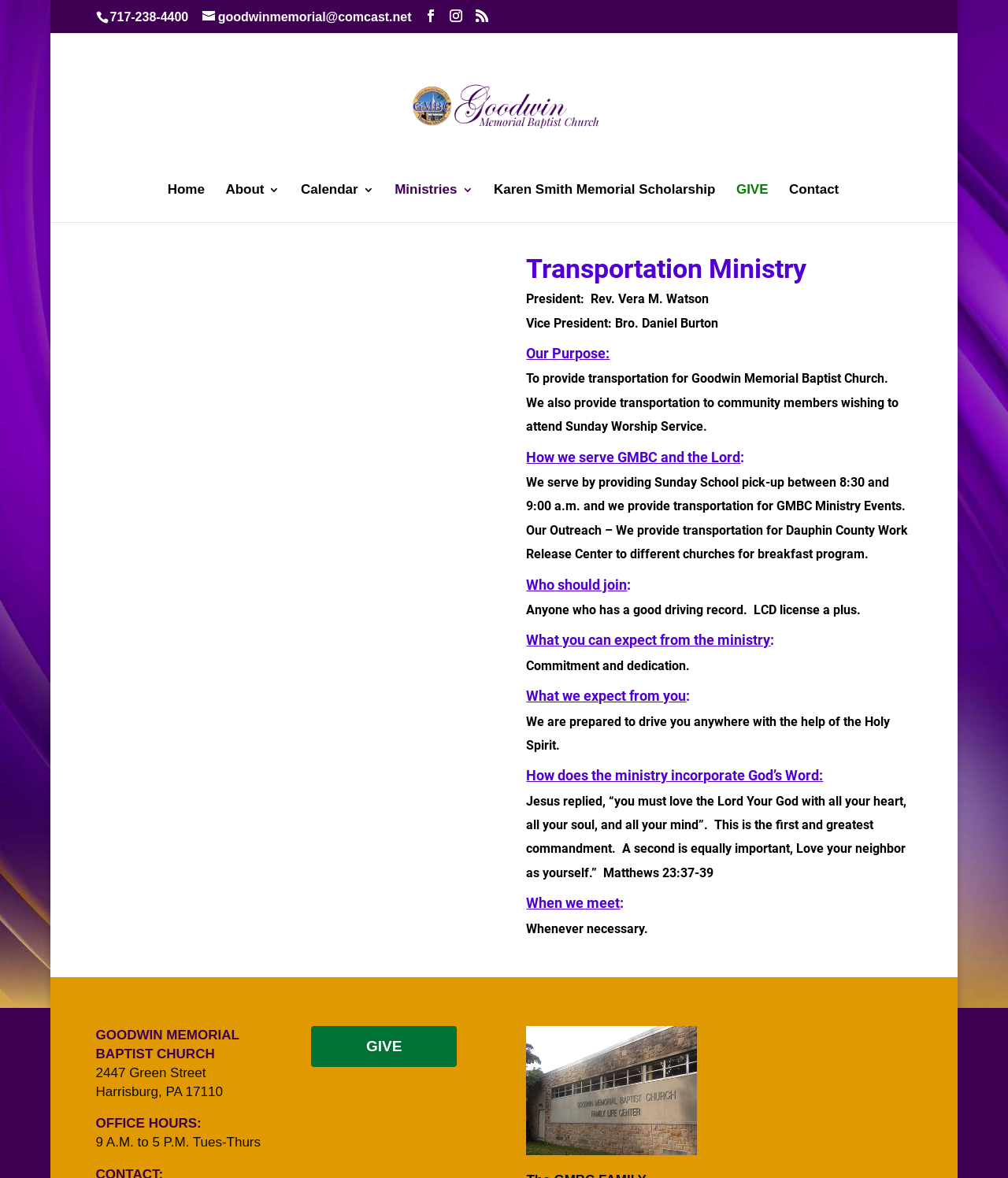Please provide a brief answer to the following inquiry using a single word or phrase:
What is the purpose of the Transportation Ministry?

To provide transportation for Goodwin Memorial Baptist Church and community members